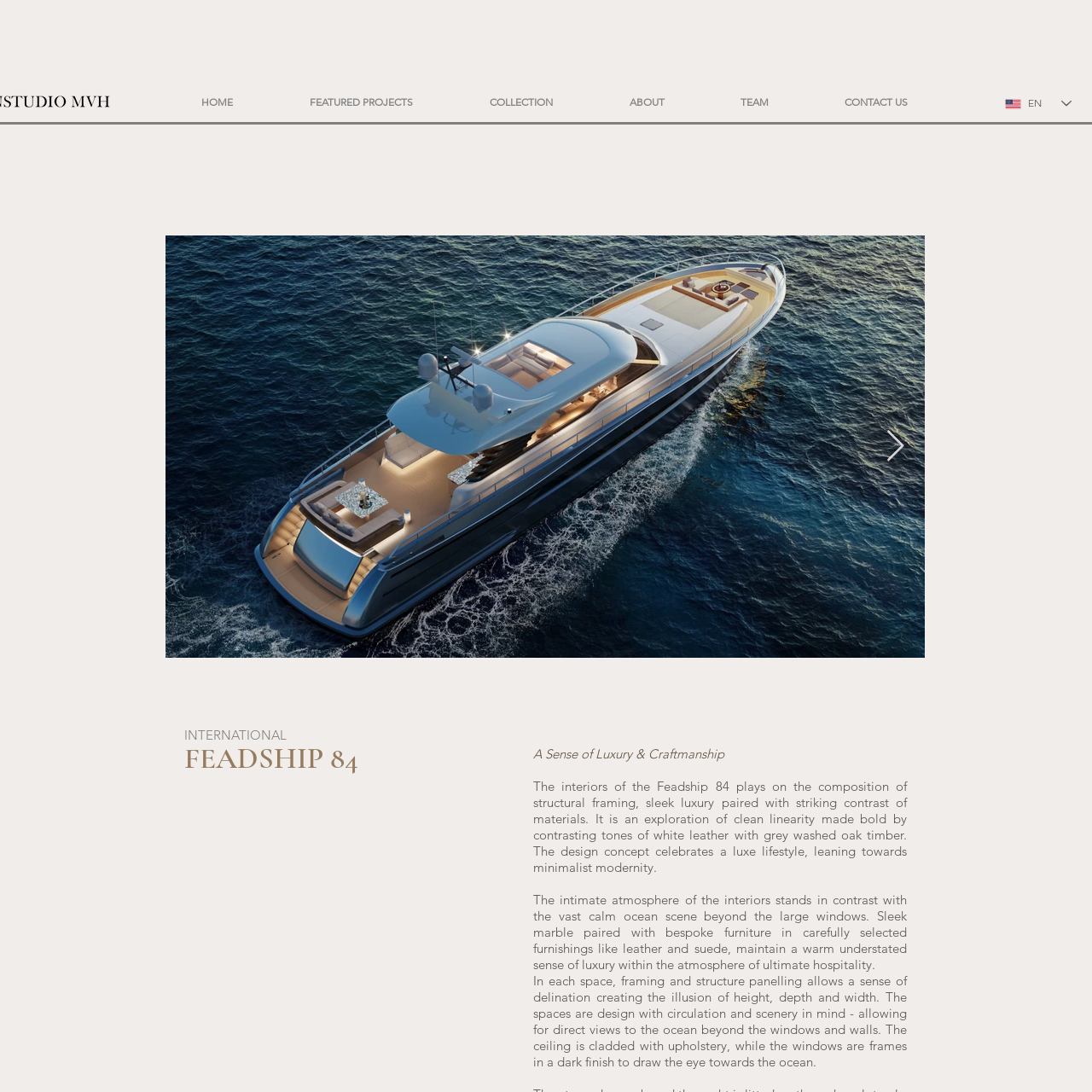Examine the picture highlighted with a red border, What lifestyle does the yacht reflect? Please respond with a single word or phrase.

Opulence and sophistication